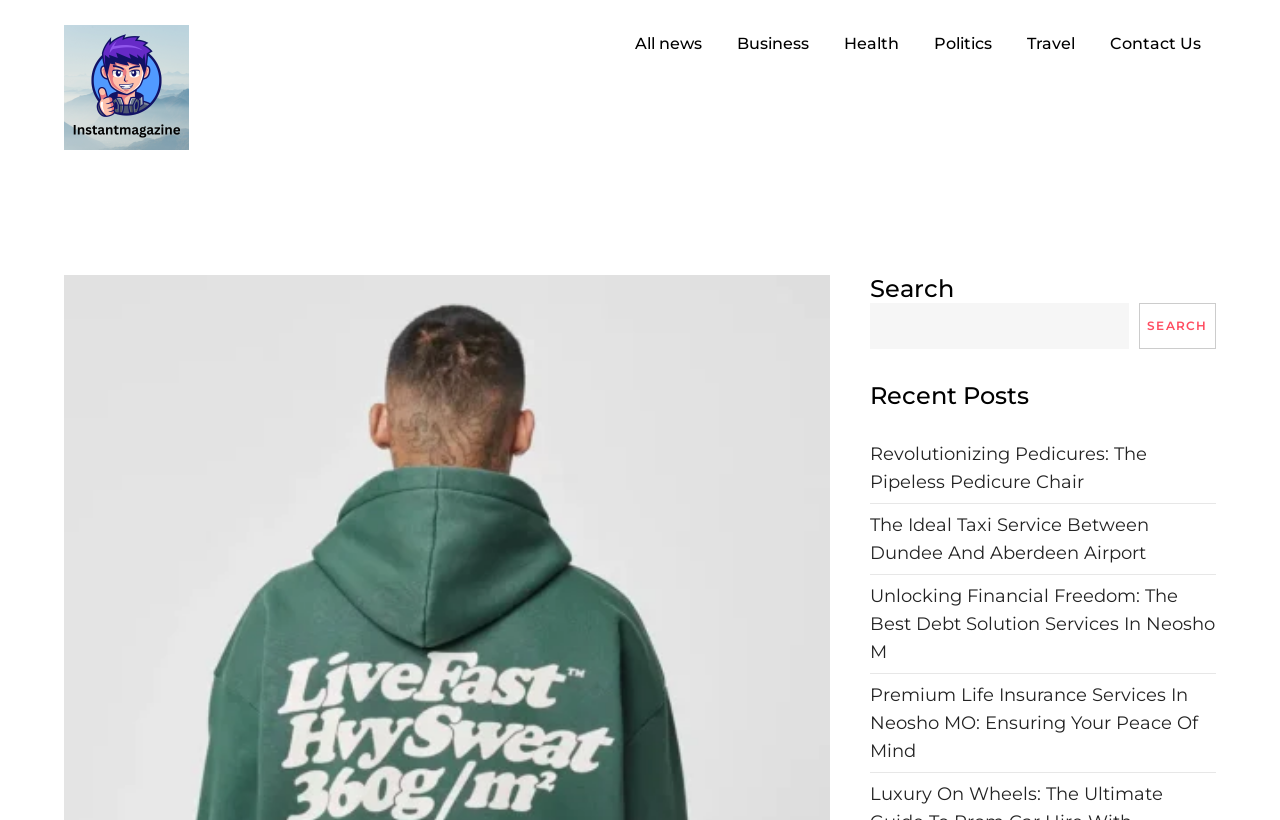Please find and generate the text of the main header of the webpage.

ifdyde shop t-shirt and jacket